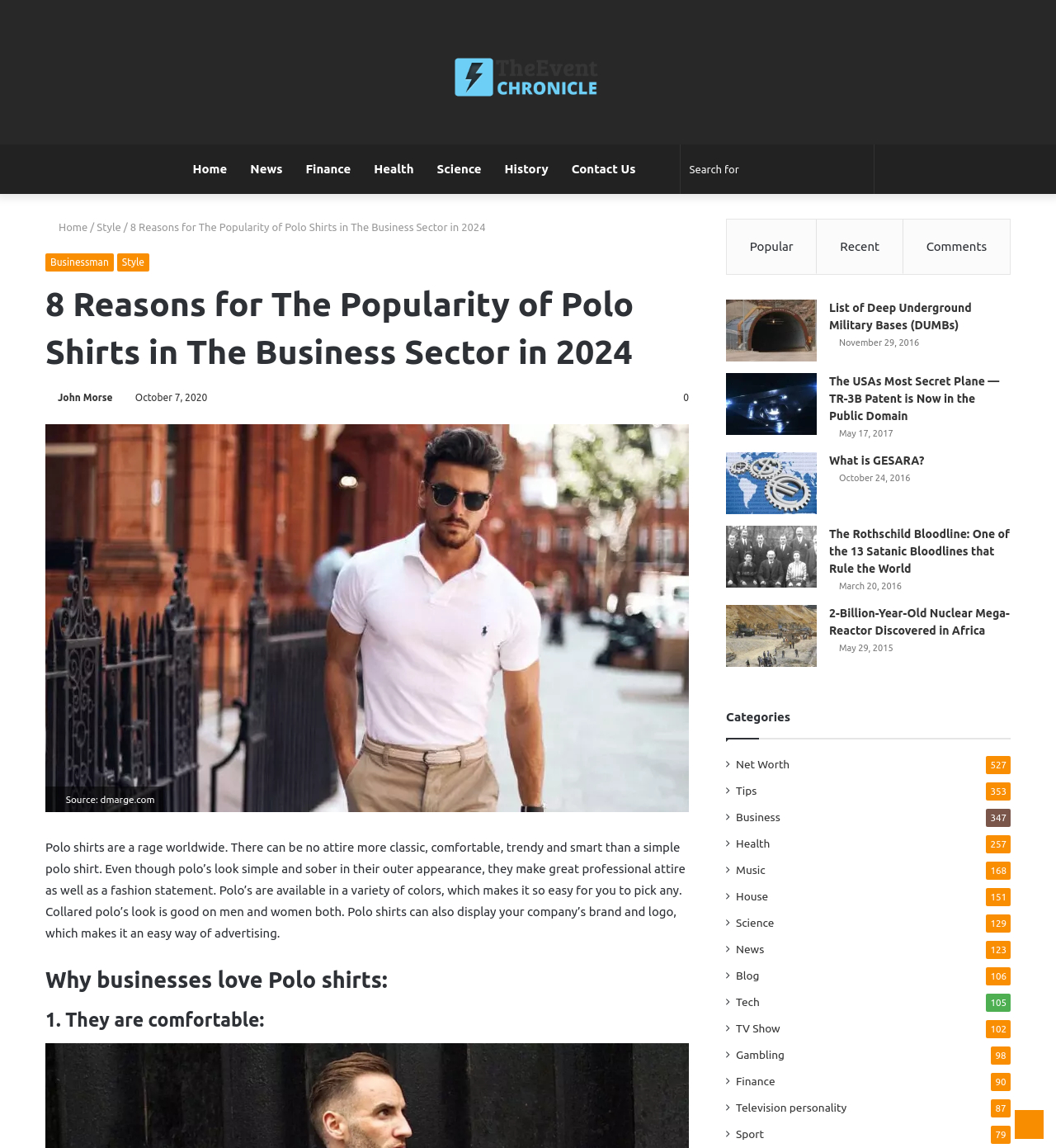What is the purpose of the 'Back to top button'?
Please describe in detail the information shown in the image to answer the question.

The 'Back to top button' is located at the bottom of the webpage and allows users to quickly navigate back to the top of the page, saving them the need to scroll up manually.